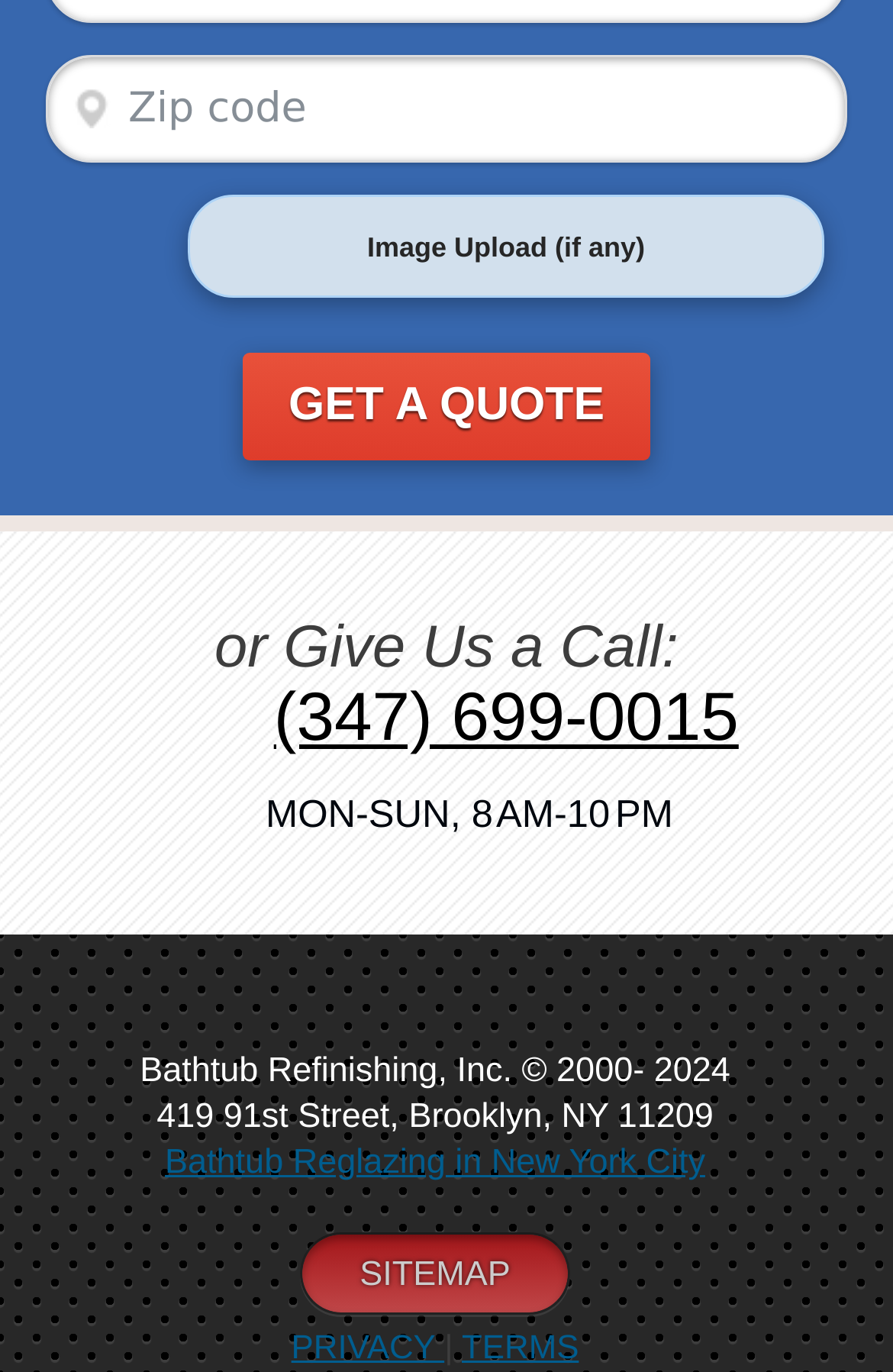Could you determine the bounding box coordinates of the clickable element to complete the instruction: "Upload a photo"? Provide the coordinates as four float numbers between 0 and 1, i.e., [left, top, right, bottom].

[0.21, 0.217, 0.923, 0.219]